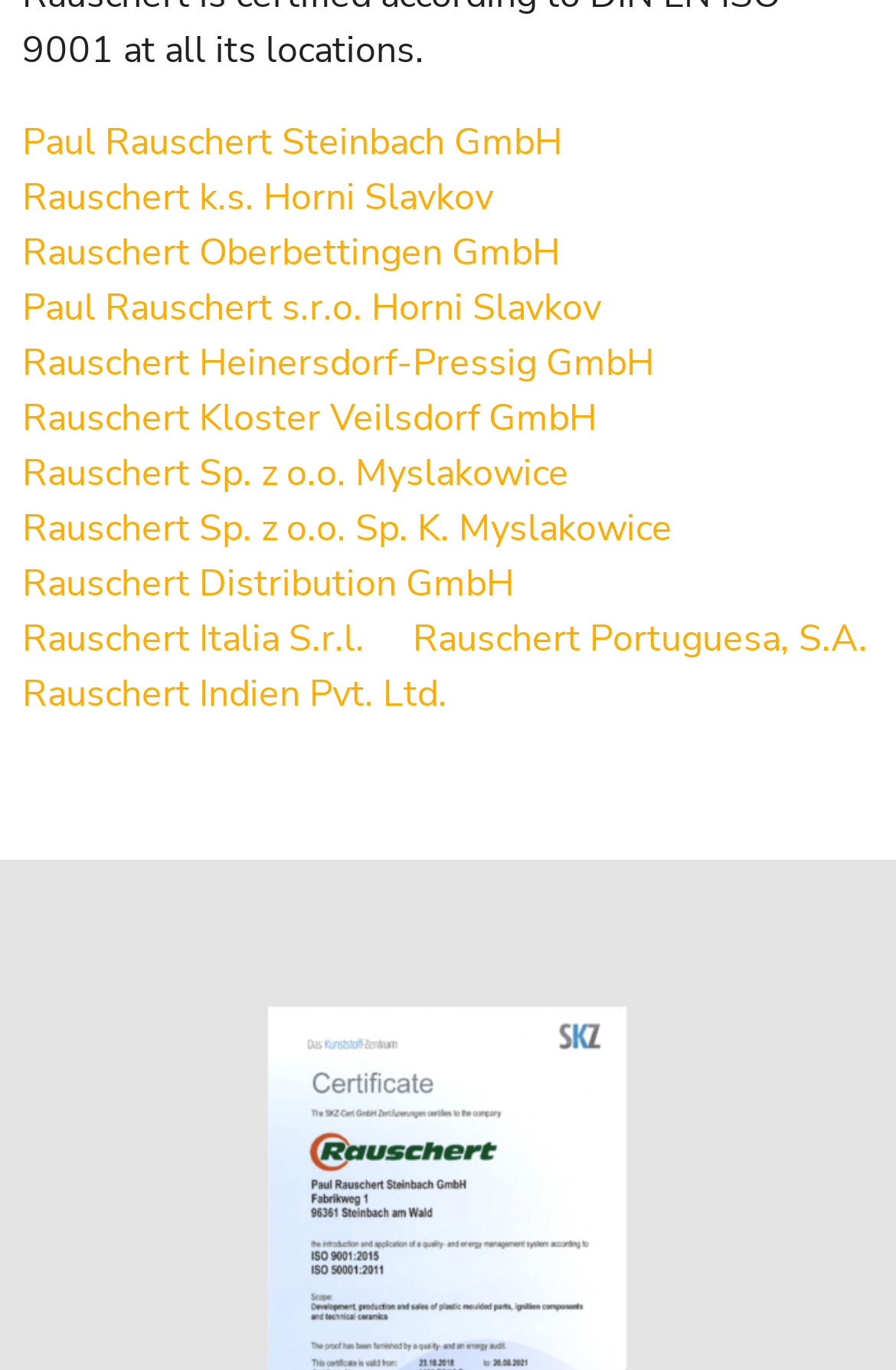Specify the bounding box coordinates for the region that must be clicked to perform the given instruction: "click the link to read 1 Short Prayer For God To Help In The Battle".

None